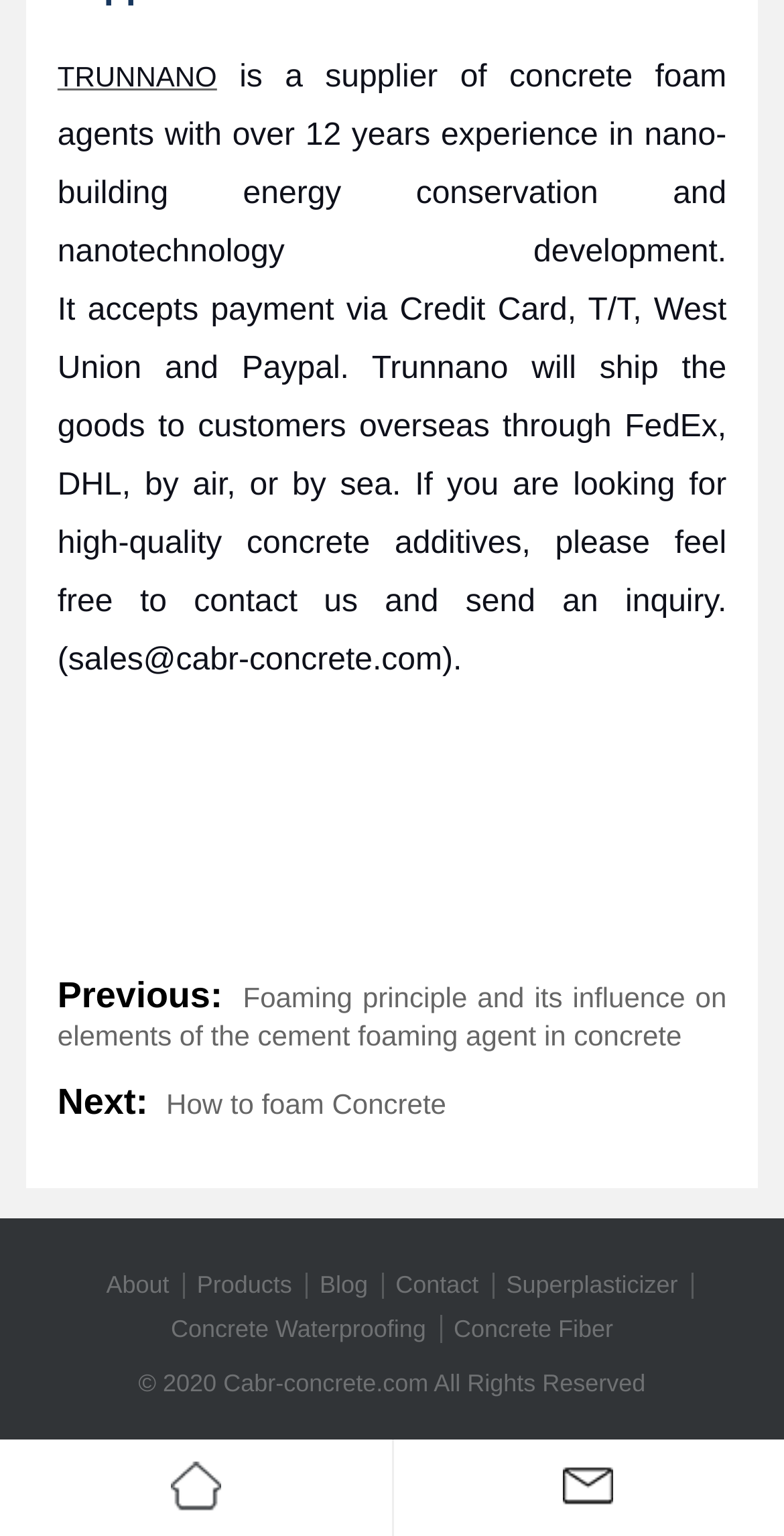Use a single word or phrase to answer the question:
What payment methods are accepted?

Credit Card, T/T, West Union, and Paypal